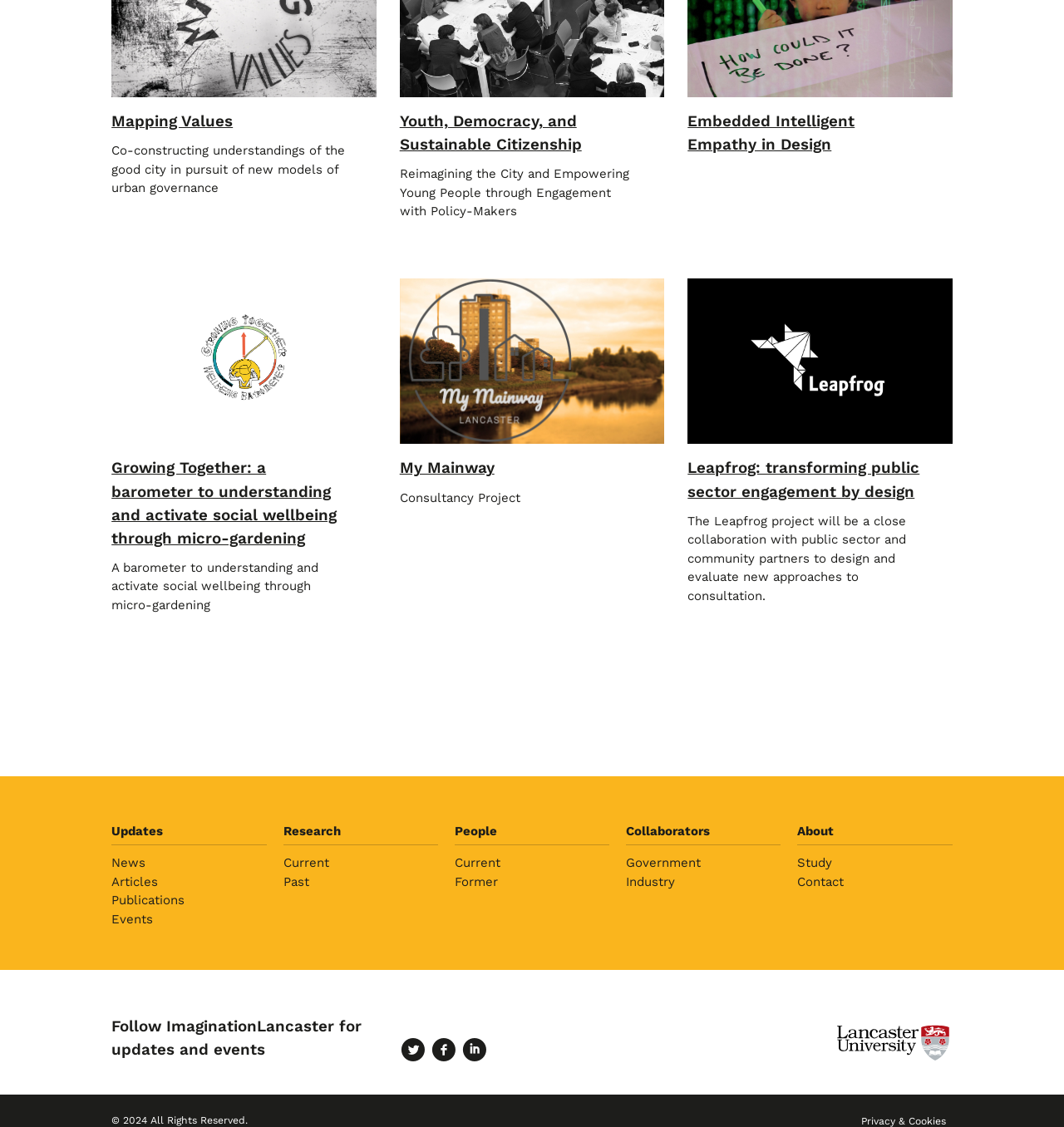Identify and provide the bounding box for the element described by: "title="Lancaster University website"".

[0.715, 0.91, 0.895, 0.942]